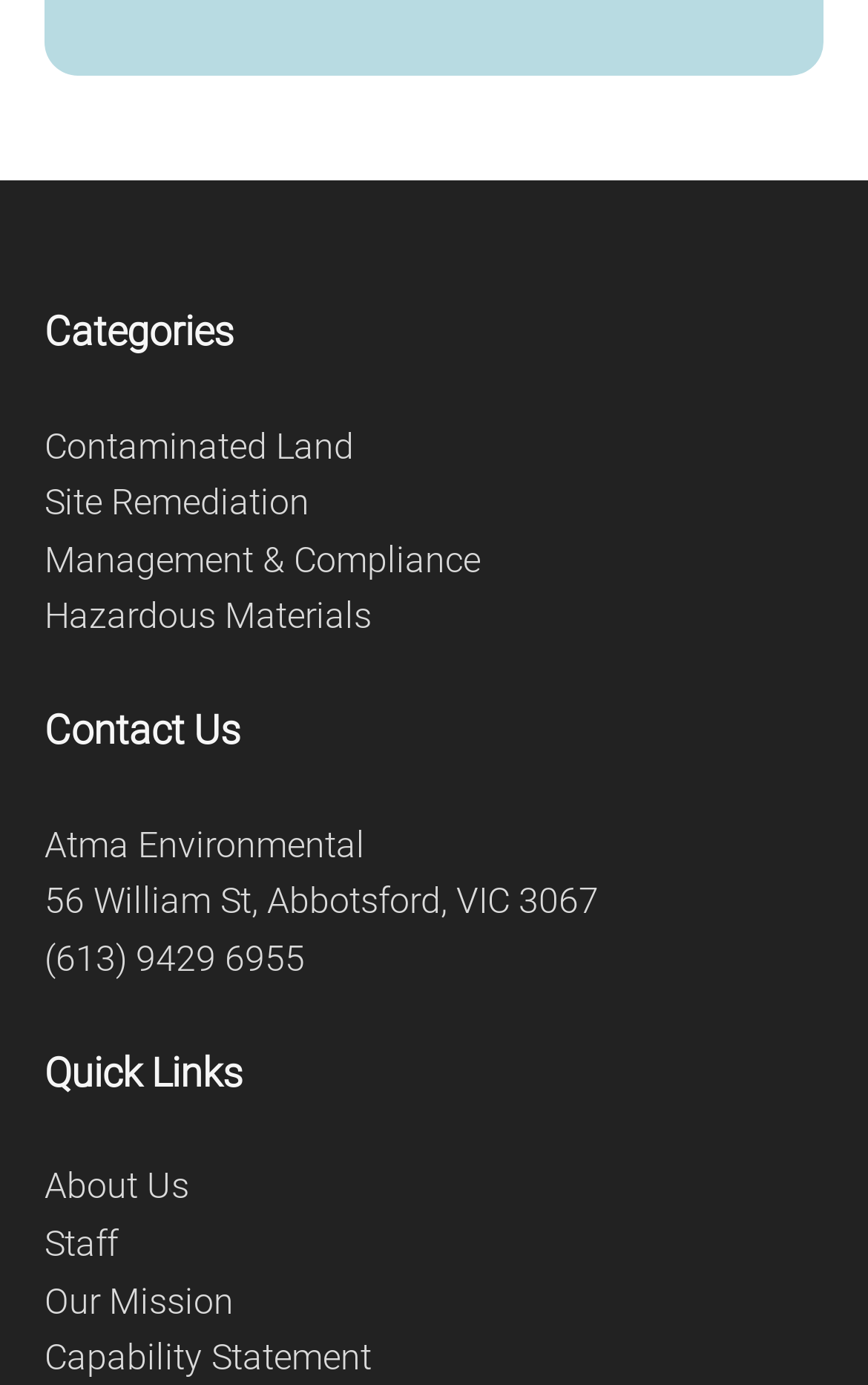Bounding box coordinates should be in the format (top-left x, top-left y, bottom-right x, bottom-right y) and all values should be floating point numbers between 0 and 1. Determine the bounding box coordinate for the UI element described as: Cookies

None